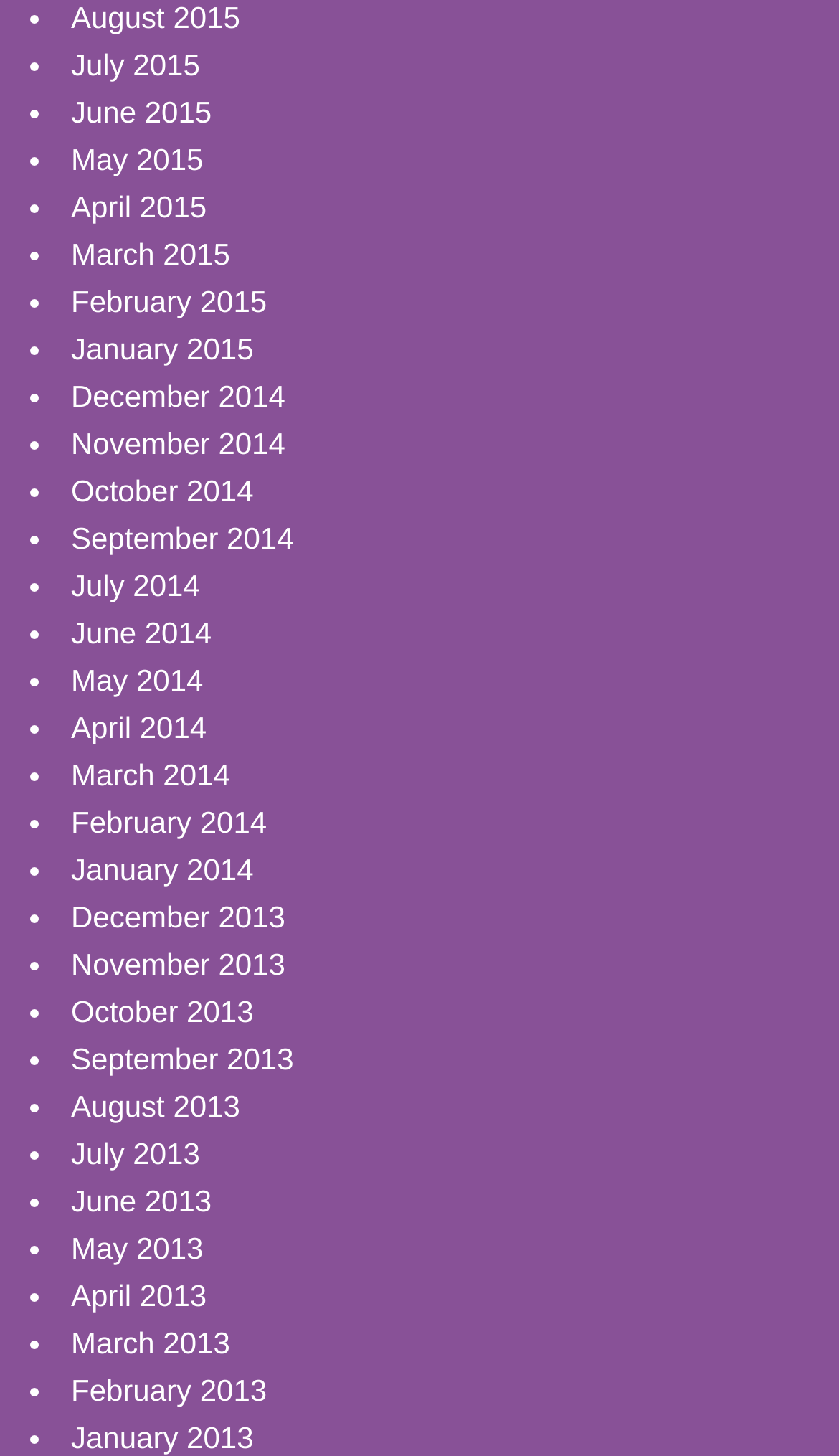Answer the question using only one word or a concise phrase: What is the earliest month listed?

January 2013